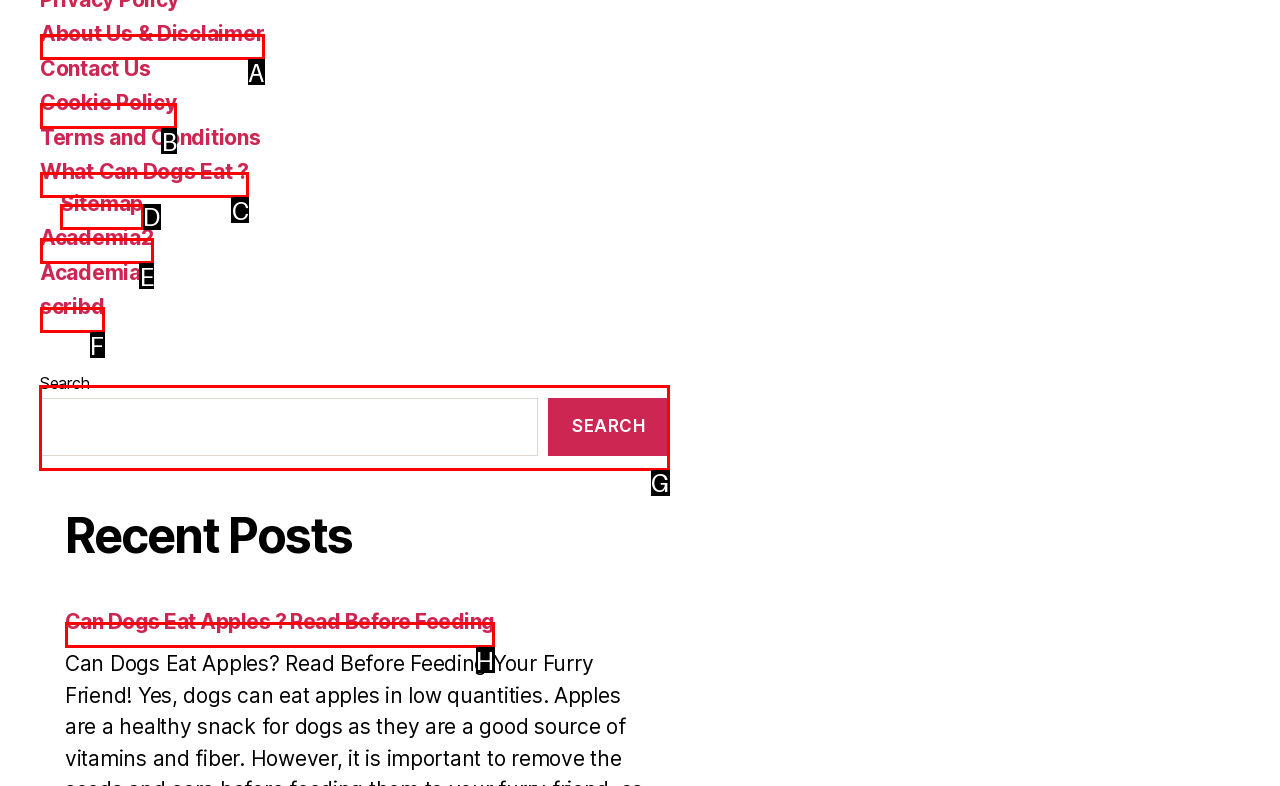Which letter corresponds to the correct option to complete the task: search for something?
Answer with the letter of the chosen UI element.

G